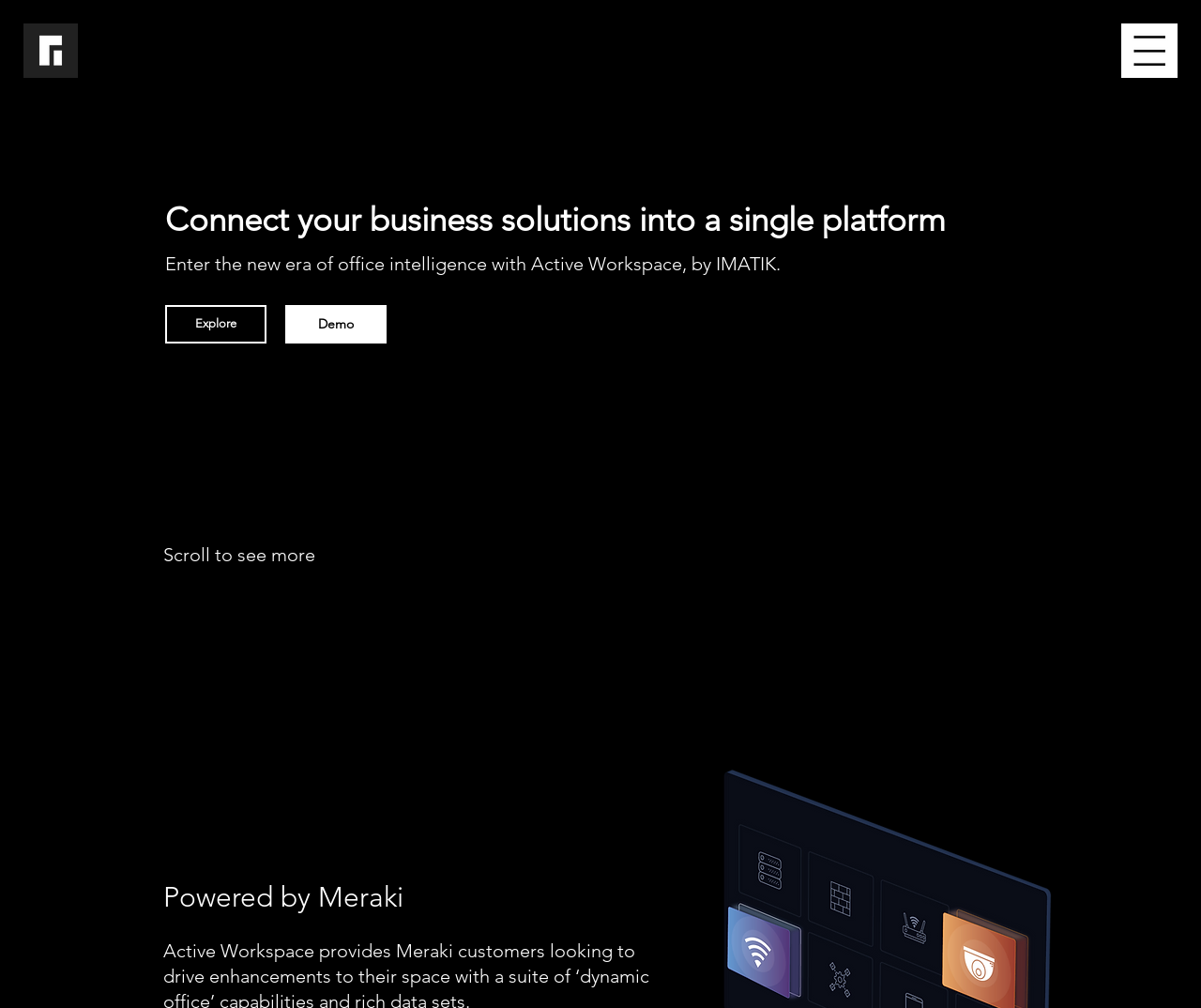Using the information shown in the image, answer the question with as much detail as possible: What is the purpose of the button at the top right corner?

The purpose of the button at the top right corner is to open the menu, represented by an image with the text 'IMATIK_Menu.png', allowing users to access more options.